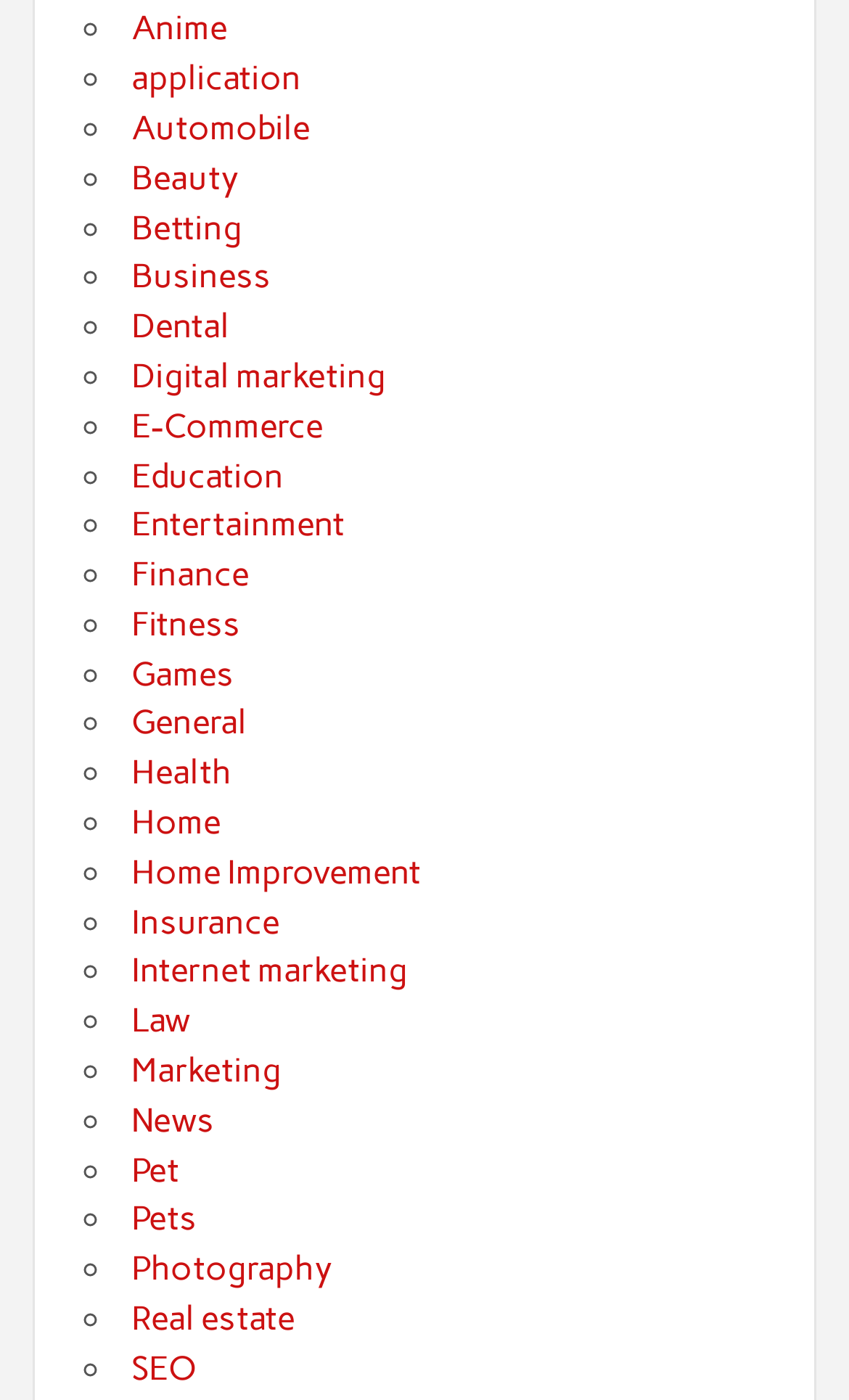What is the last category listed?
Please use the visual content to give a single word or phrase answer.

SEO